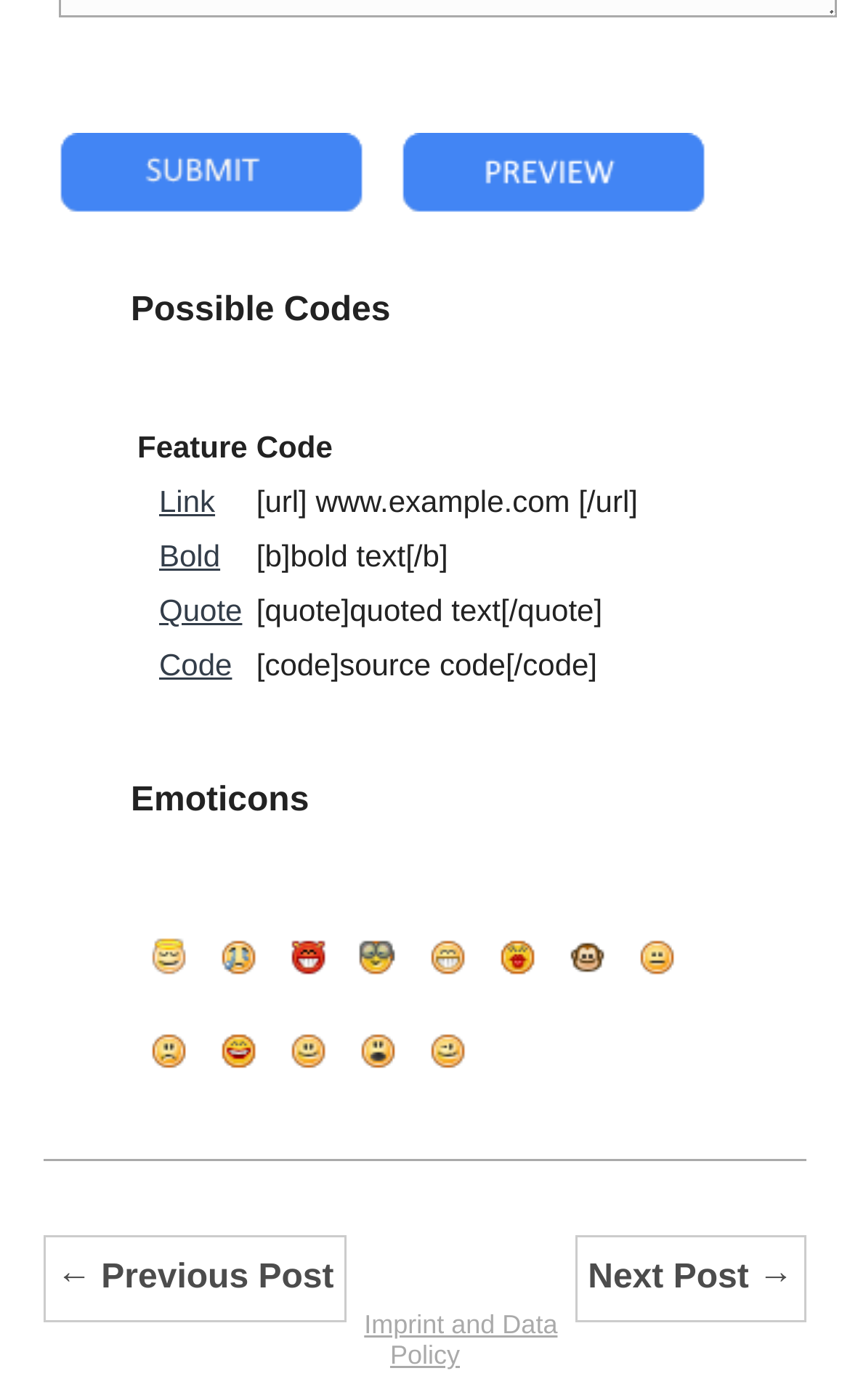Determine the bounding box coordinates for the clickable element to execute this instruction: "visit the link". Provide the coordinates as four float numbers between 0 and 1, i.e., [left, top, right, bottom].

[0.169, 0.345, 0.253, 0.37]